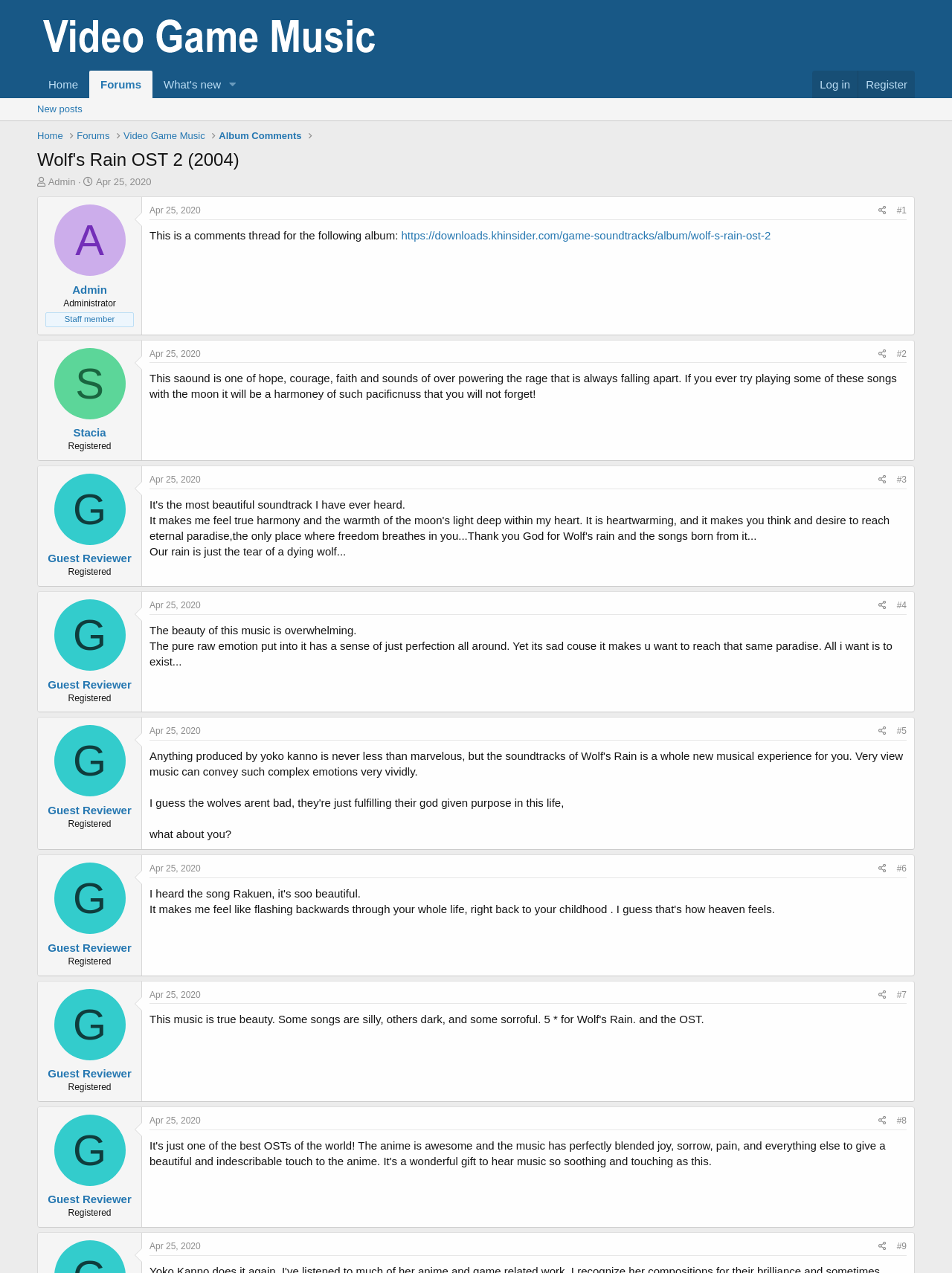From the webpage screenshot, predict the bounding box of the UI element that matches this description: "parent_node: What's new aria-label="Toggle expanded"".

[0.234, 0.055, 0.255, 0.077]